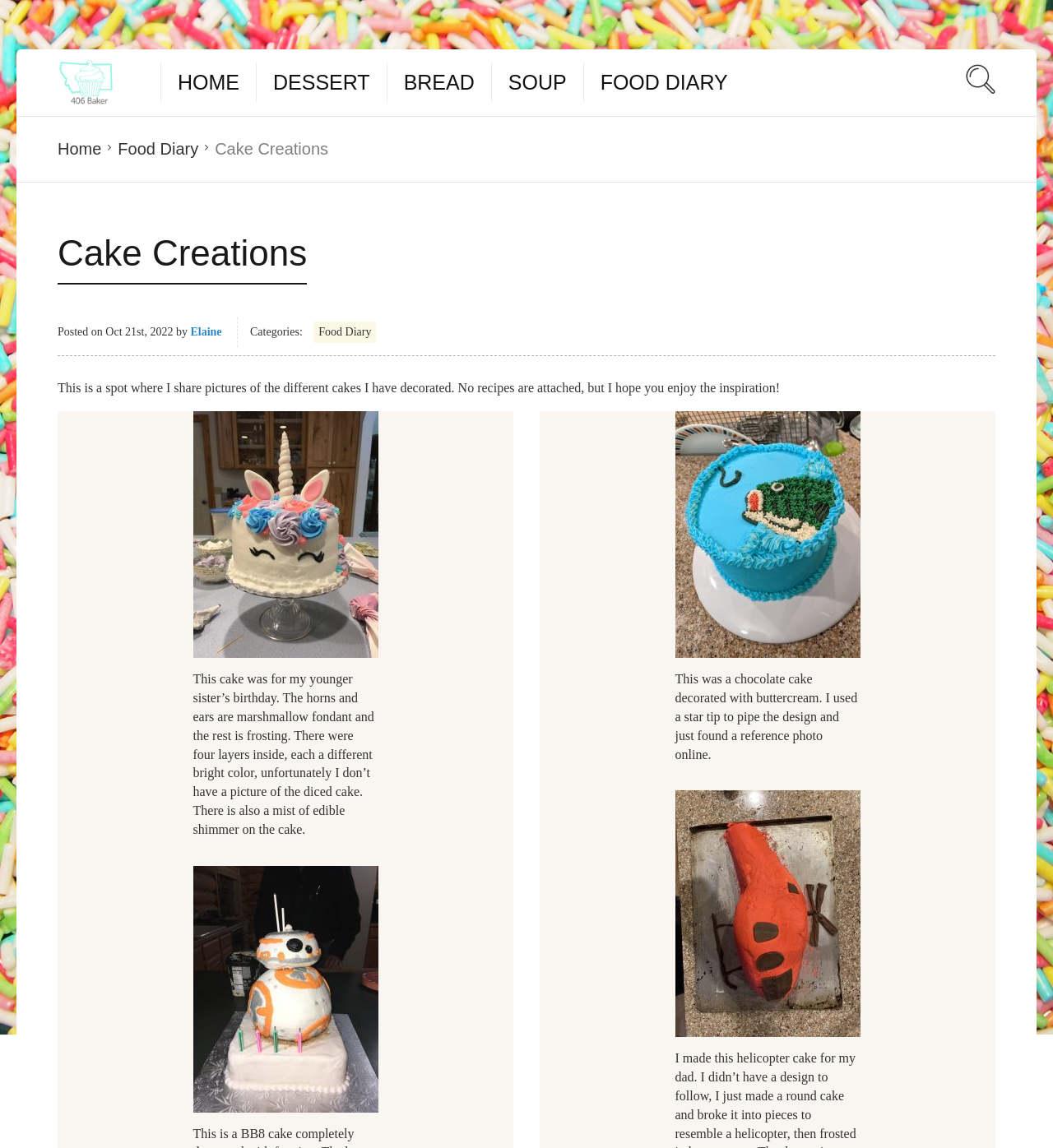Determine the bounding box coordinates for the element that should be clicked to follow this instruction: "Check the post by Elaine". The coordinates should be given as four float numbers between 0 and 1, in the format [left, top, right, bottom].

[0.181, 0.284, 0.211, 0.295]